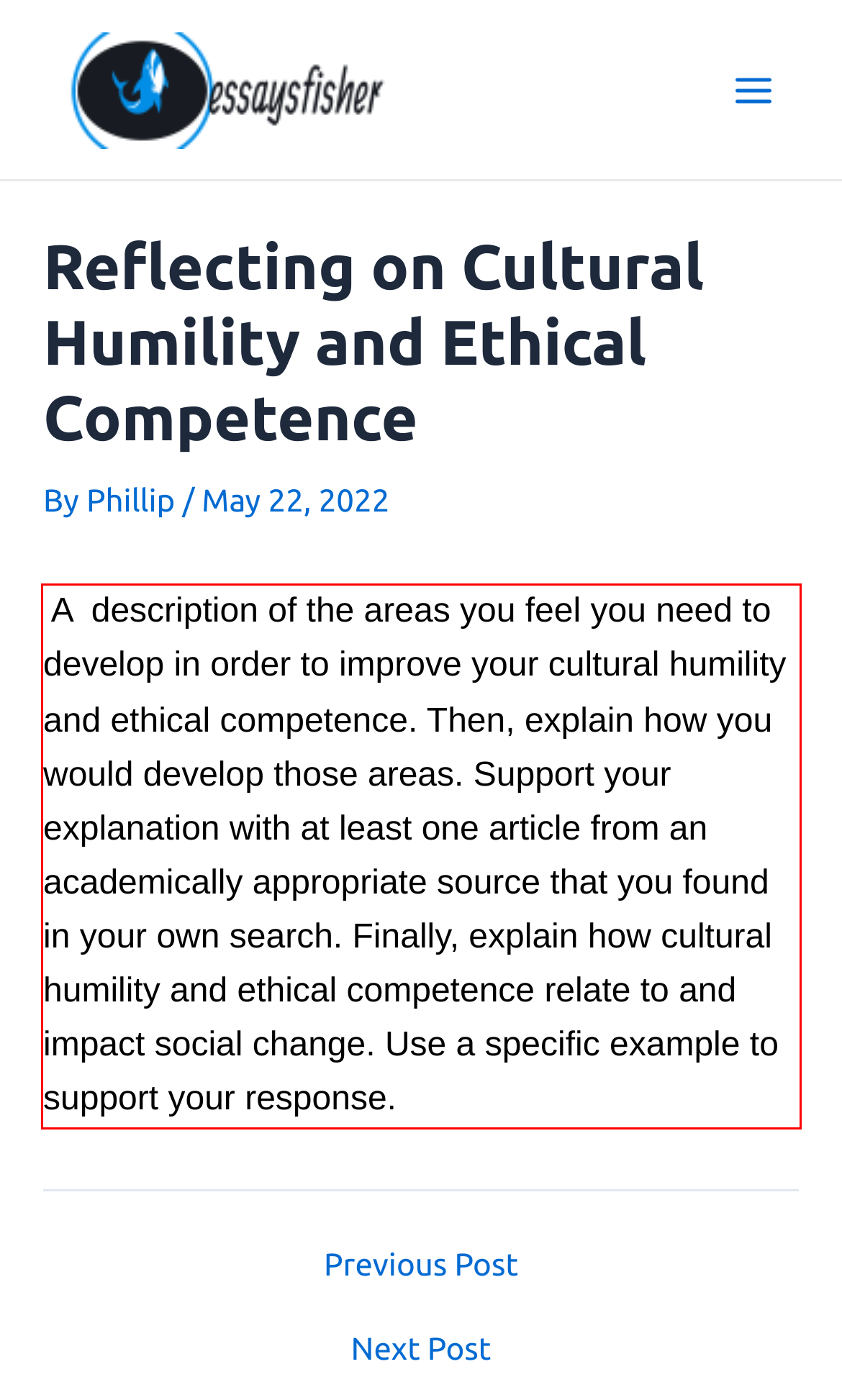In the given screenshot, locate the red bounding box and extract the text content from within it.

A description of the areas you feel you need to develop in order to improve your cultural humility and ethical competence. Then, explain how you would develop those areas. Support your explanation with at least one article from an academically appropriate source that you found in your own search. Finally, explain how cultural humility and ethical competence relate to and impact social change. Use a specific example to support your response.